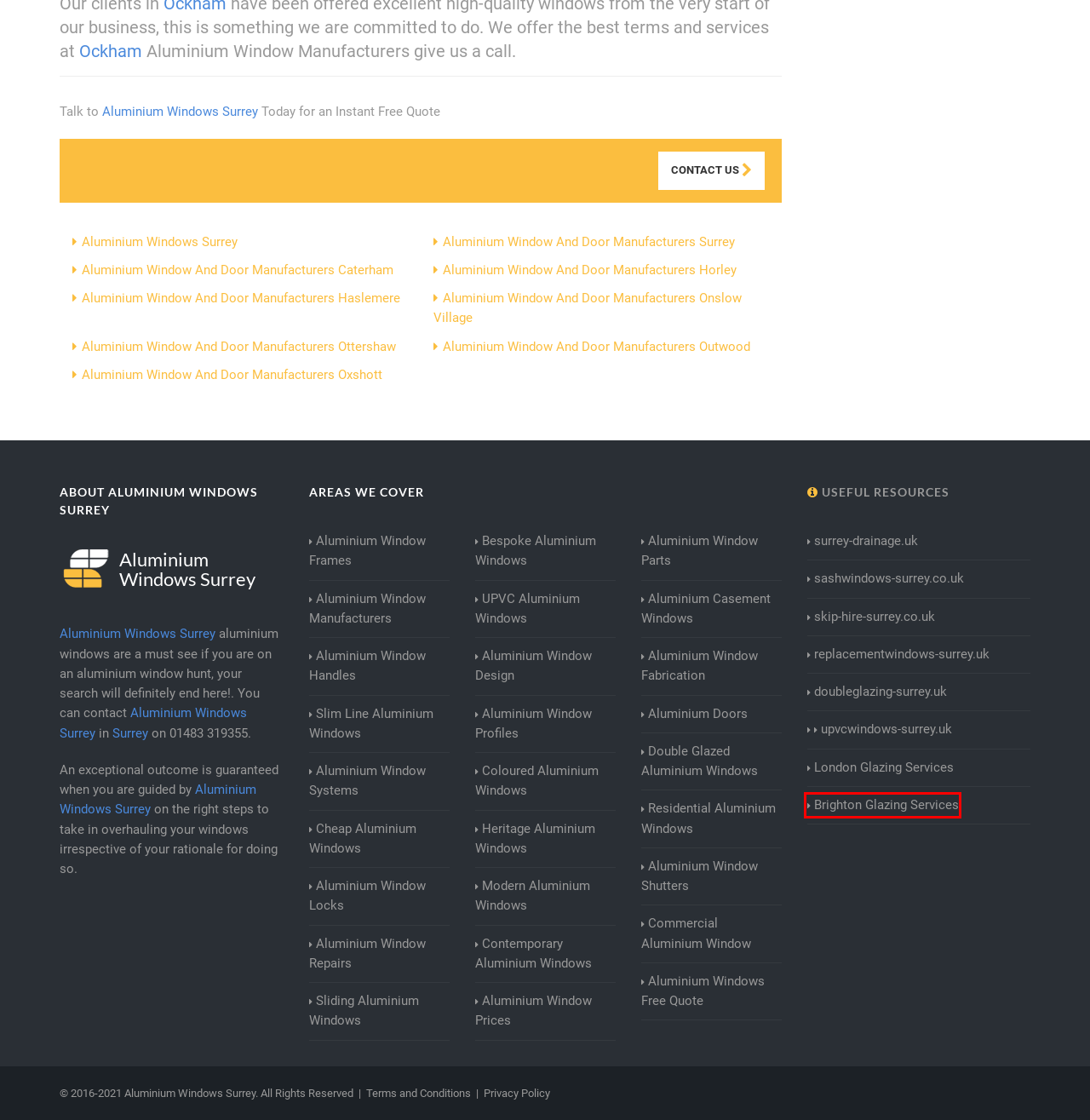Analyze the screenshot of a webpage with a red bounding box and select the webpage description that most accurately describes the new page resulting from clicking the element inside the red box. Here are the candidates:
A. Sash Windows Surrey | The Surrey Sash Windows Company
B. uPVC Windows Surrey - uPVC Windows Surrey
C. ACE Glazing Brighton
D. ACE Glazing London
E. Replacement Windows Surrey - Replacement Windows Surrey are Replacement Specialists in Surrey
F. Double Glazing Surrey - Double Glazing Surrey
G. Drainage Surrey | Drainage Surrey are Drainage Specialists in Surrey
H. Skip Hire Services in Surrey | Skip Hire Surrey

C